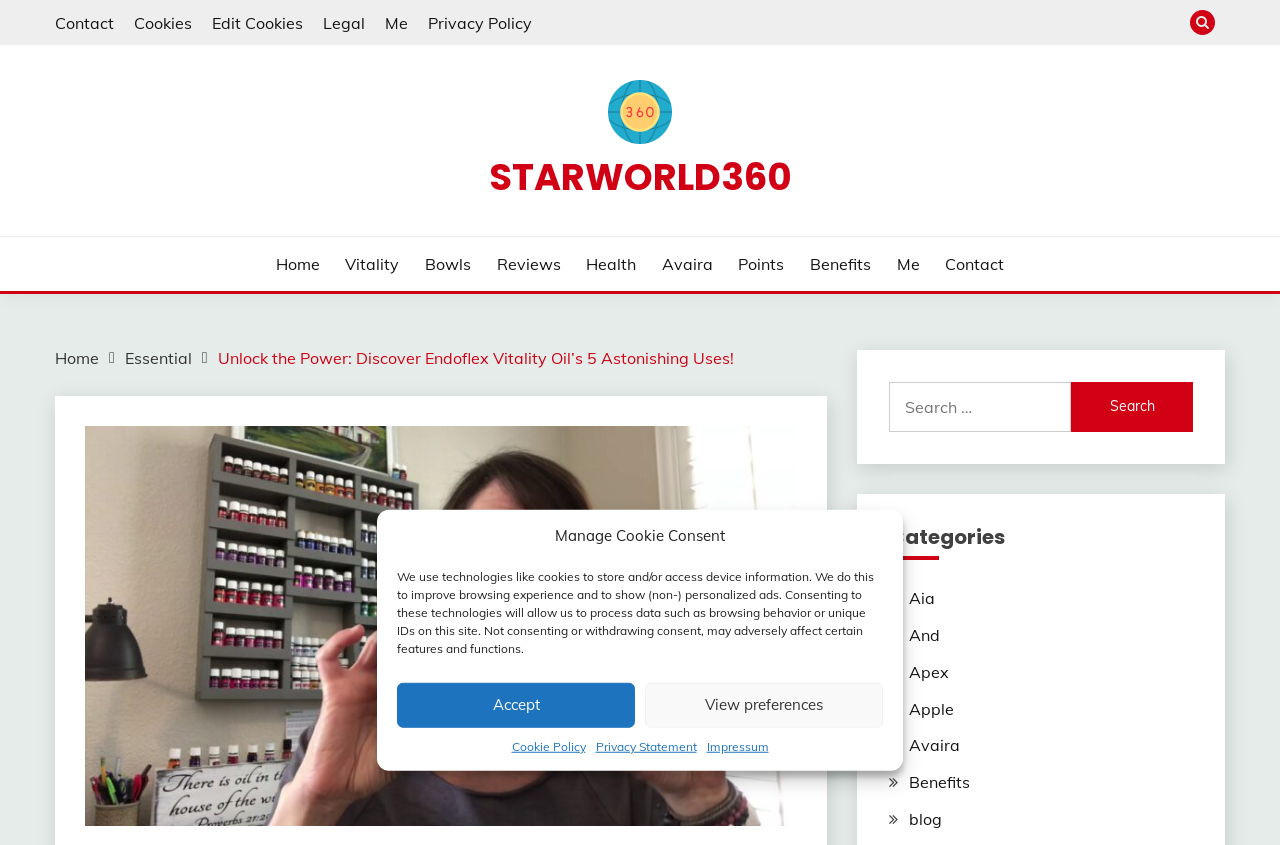What is the purpose of the 'Manage Cookie Consent' dialog?
Answer the question with a detailed explanation, including all necessary information.

The 'Manage Cookie Consent' dialog is a modal window that appears on the webpage, allowing users to manage their cookie consent preferences. The dialog explains how the website uses technologies like cookies to store and/or access device information, and provides options for users to accept, view preferences, or access related policies.